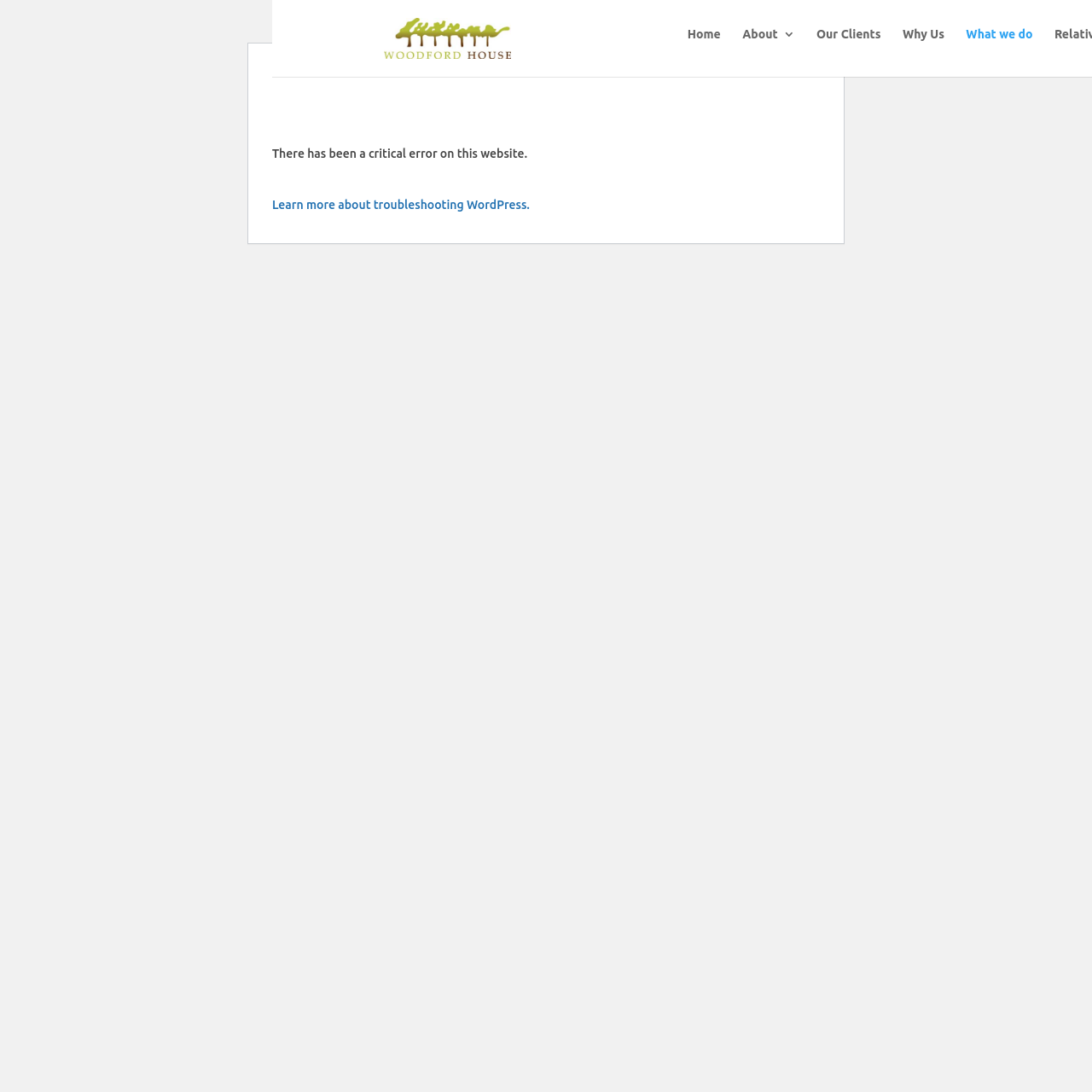What is the purpose of the 'Learn more' link?
Look at the screenshot and provide an in-depth answer.

The 'Learn more' link is related to troubleshooting WordPress, which is likely a solution to the critical error message on the page.